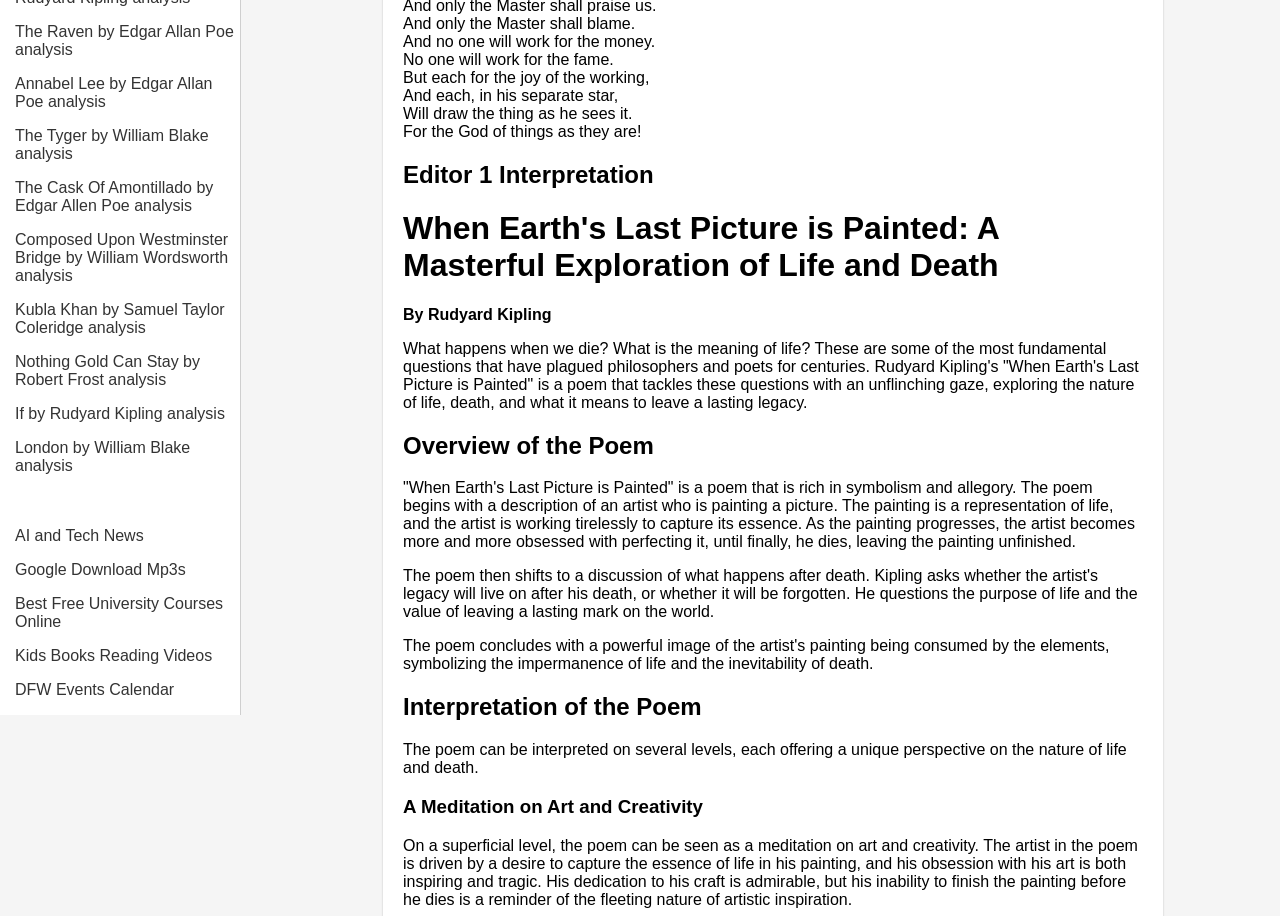Bounding box coordinates are specified in the format (top-left x, top-left y, bottom-right x, bottom-right y). All values are floating point numbers bounded between 0 and 1. Please provide the bounding box coordinate of the region this sentence describes: AI and Tech News

[0.012, 0.558, 0.188, 0.595]